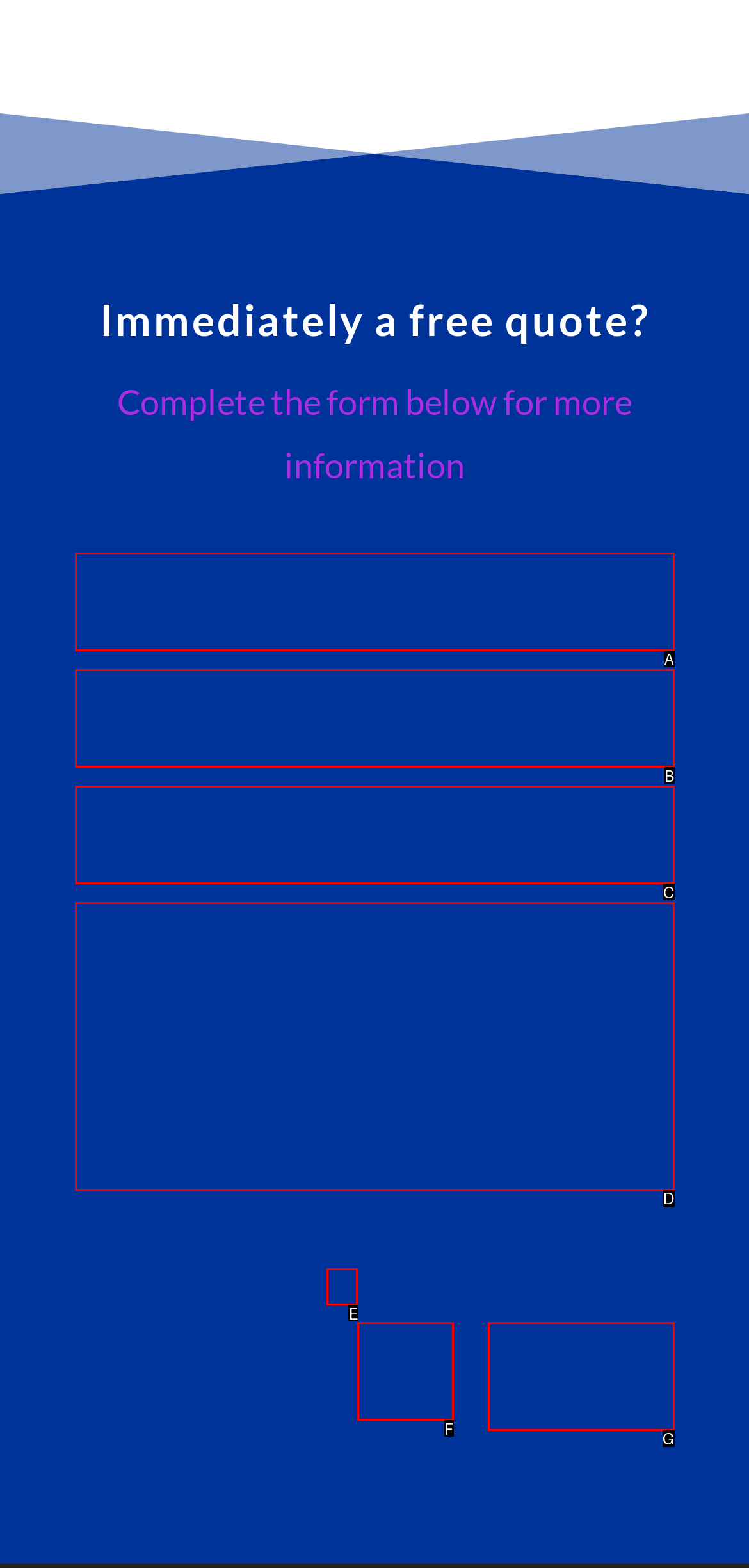Using the provided description: name="et_pb_contact_bericht_0" placeholder="Description of assignment", select the HTML element that corresponds to it. Indicate your choice with the option's letter.

D